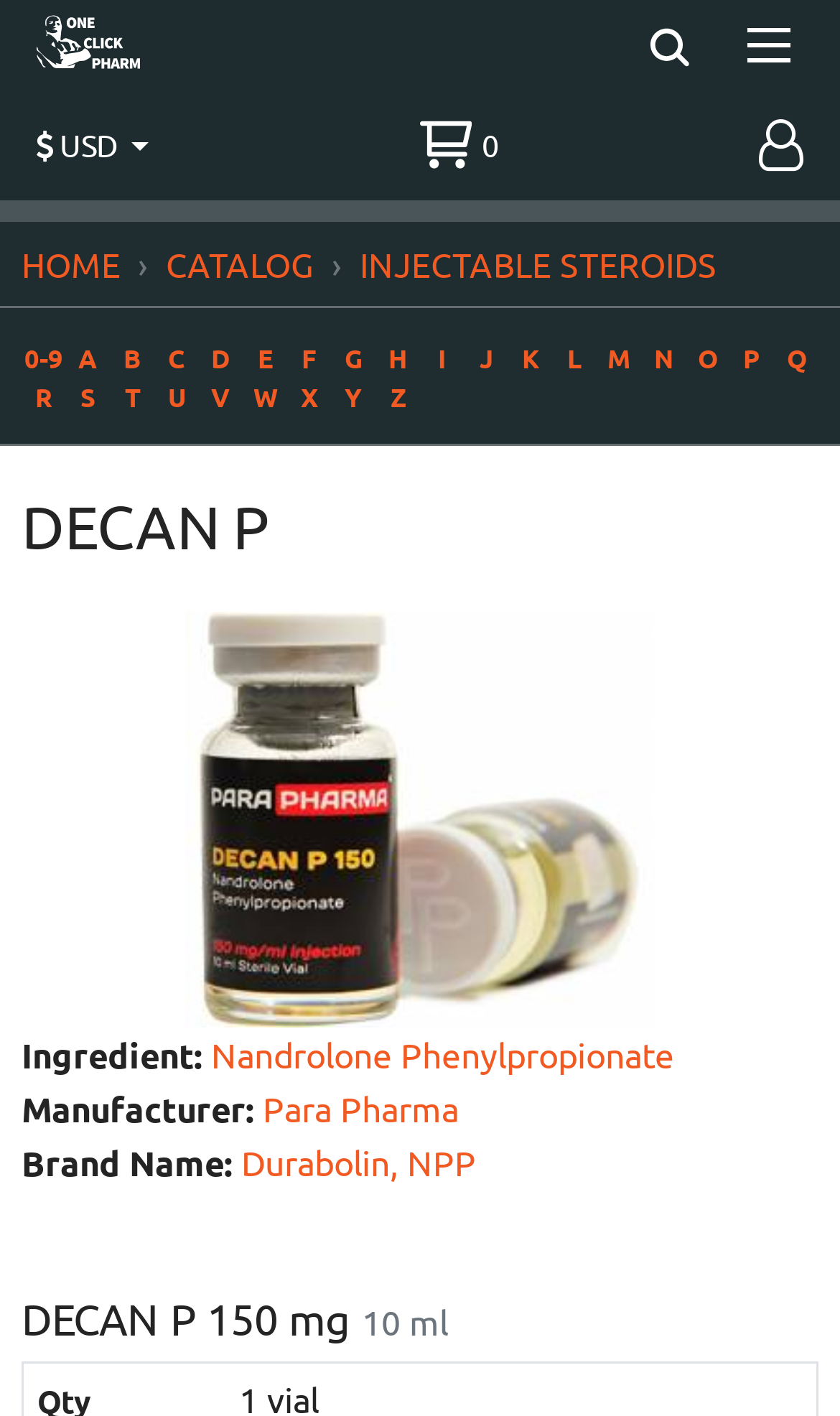Pinpoint the bounding box coordinates of the clickable area needed to execute the instruction: "Login to the website". The coordinates should be specified as four float numbers between 0 and 1, i.e., [left, top, right, bottom].

[0.903, 0.093, 0.957, 0.12]